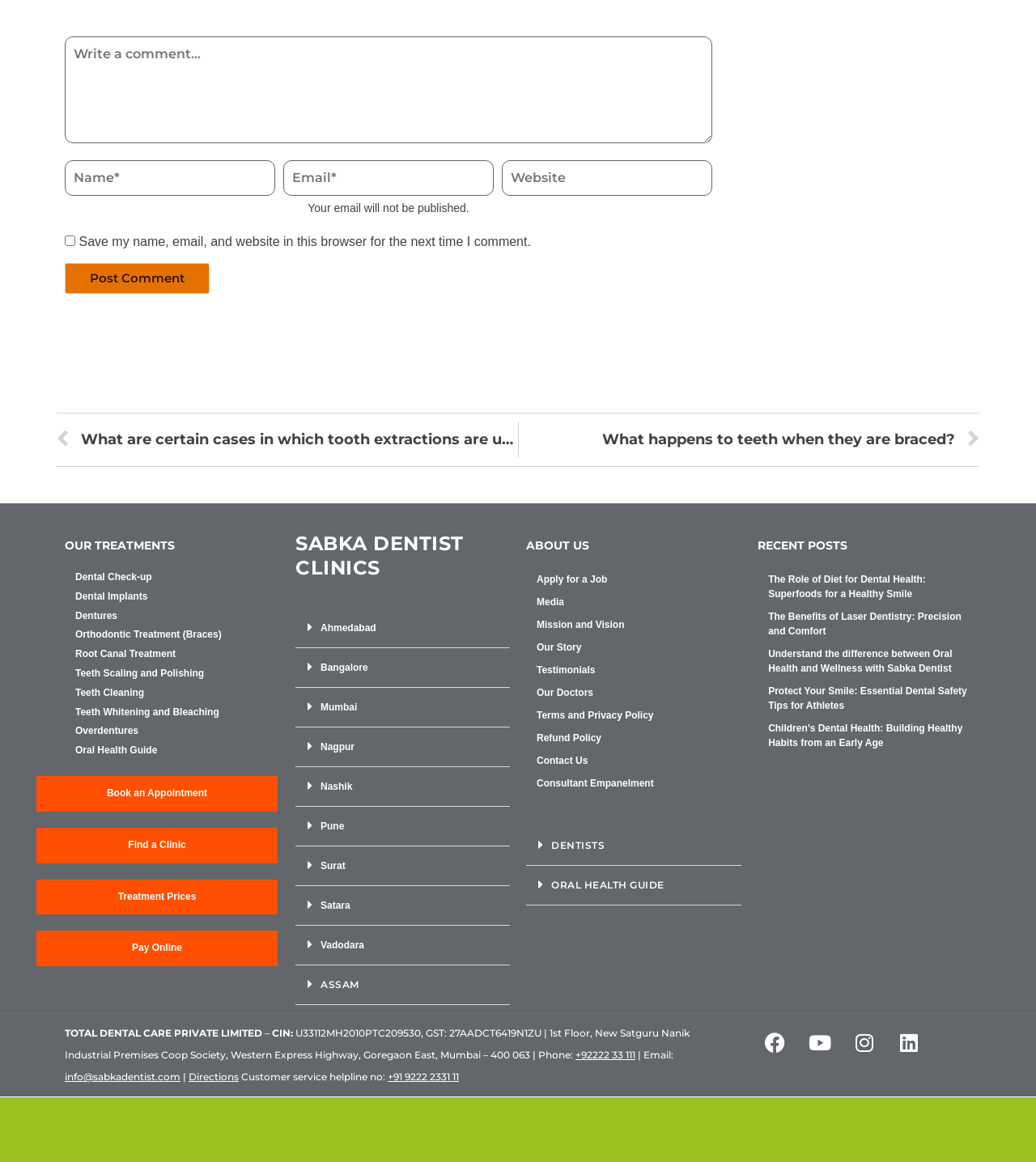Locate the bounding box coordinates of the clickable region to complete the following instruction: "Book an Appointment."

[0.035, 0.668, 0.268, 0.698]